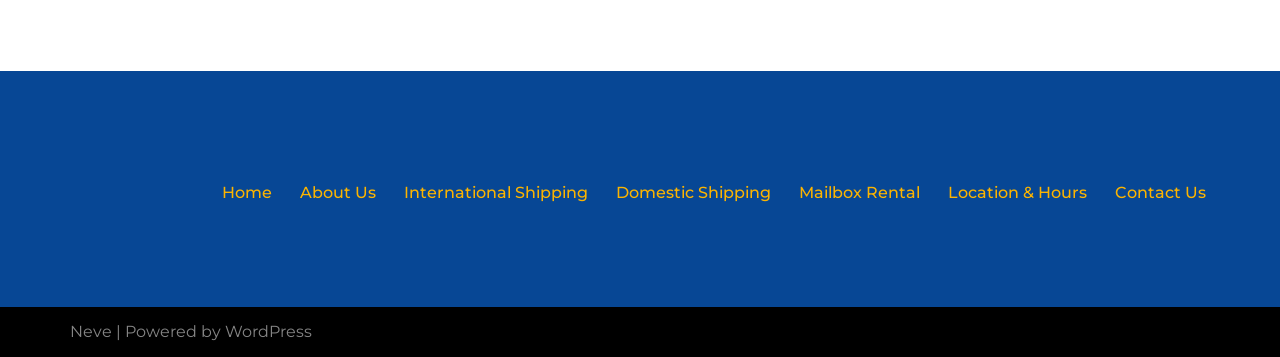What is the last link in the footer menu?
Answer the question based on the image using a single word or a brief phrase.

Contact Us